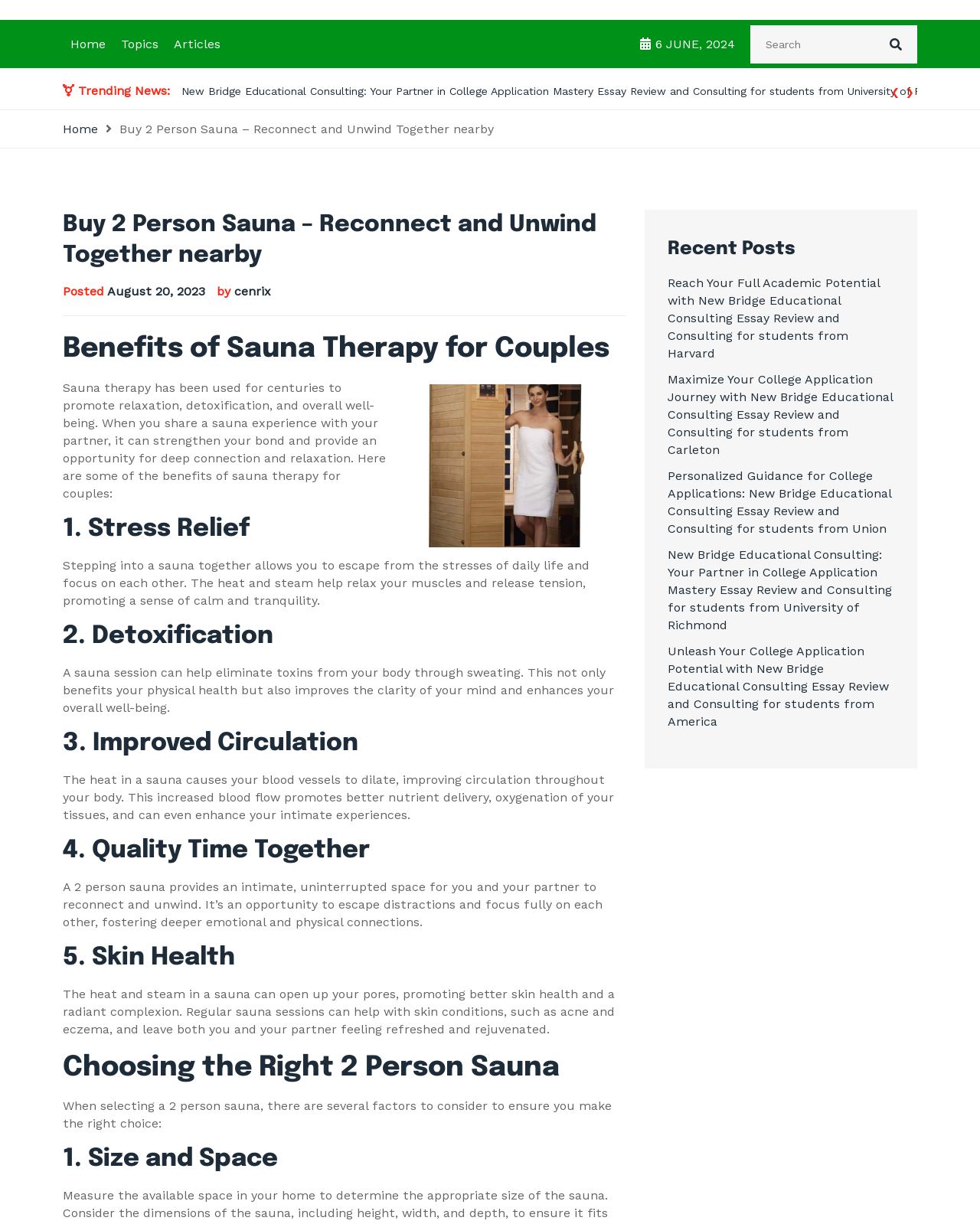From the given element description: "Home", find the bounding box for the UI element. Provide the coordinates as four float numbers between 0 and 1, in the order [left, top, right, bottom].

[0.064, 0.099, 0.1, 0.111]